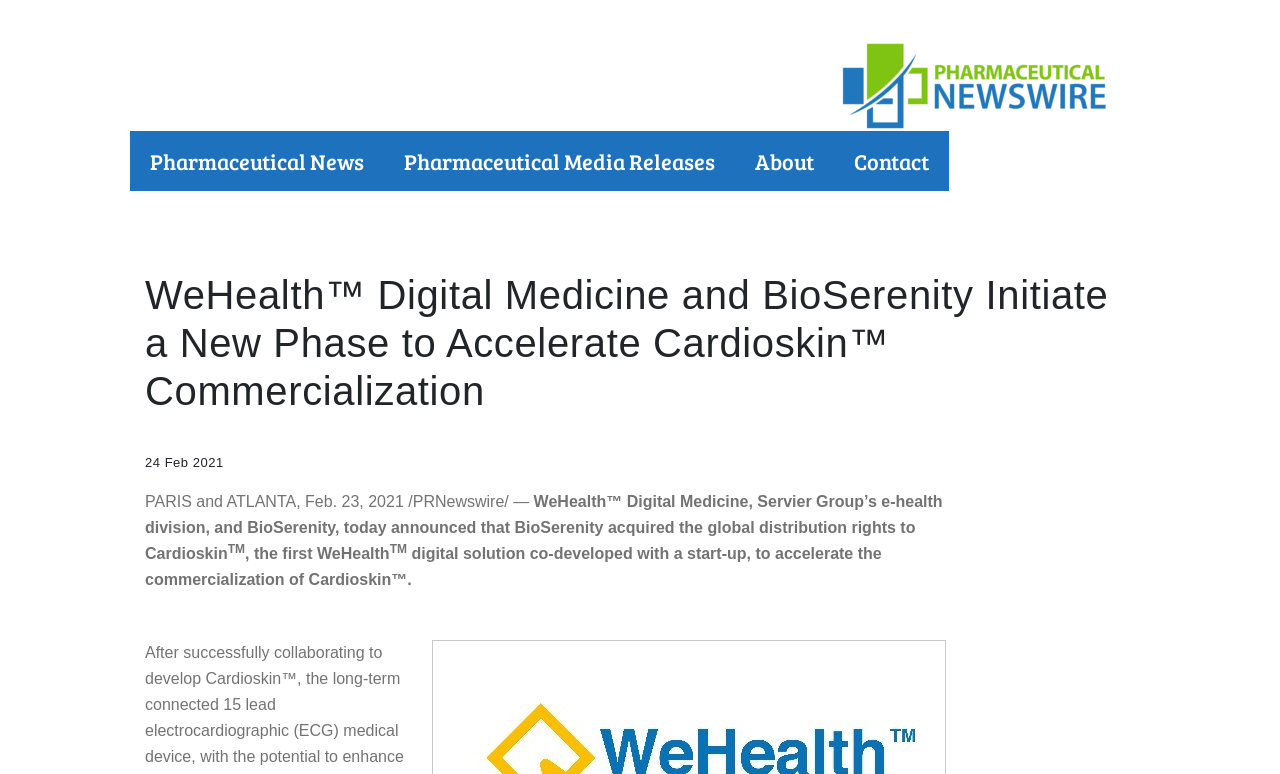With reference to the screenshot, provide a detailed response to the question below:
How many cities are mentioned in the press release?

I counted the number of city names mentioned in the text elements. There are two cities mentioned: 'PARIS' and 'ATLANTA'.